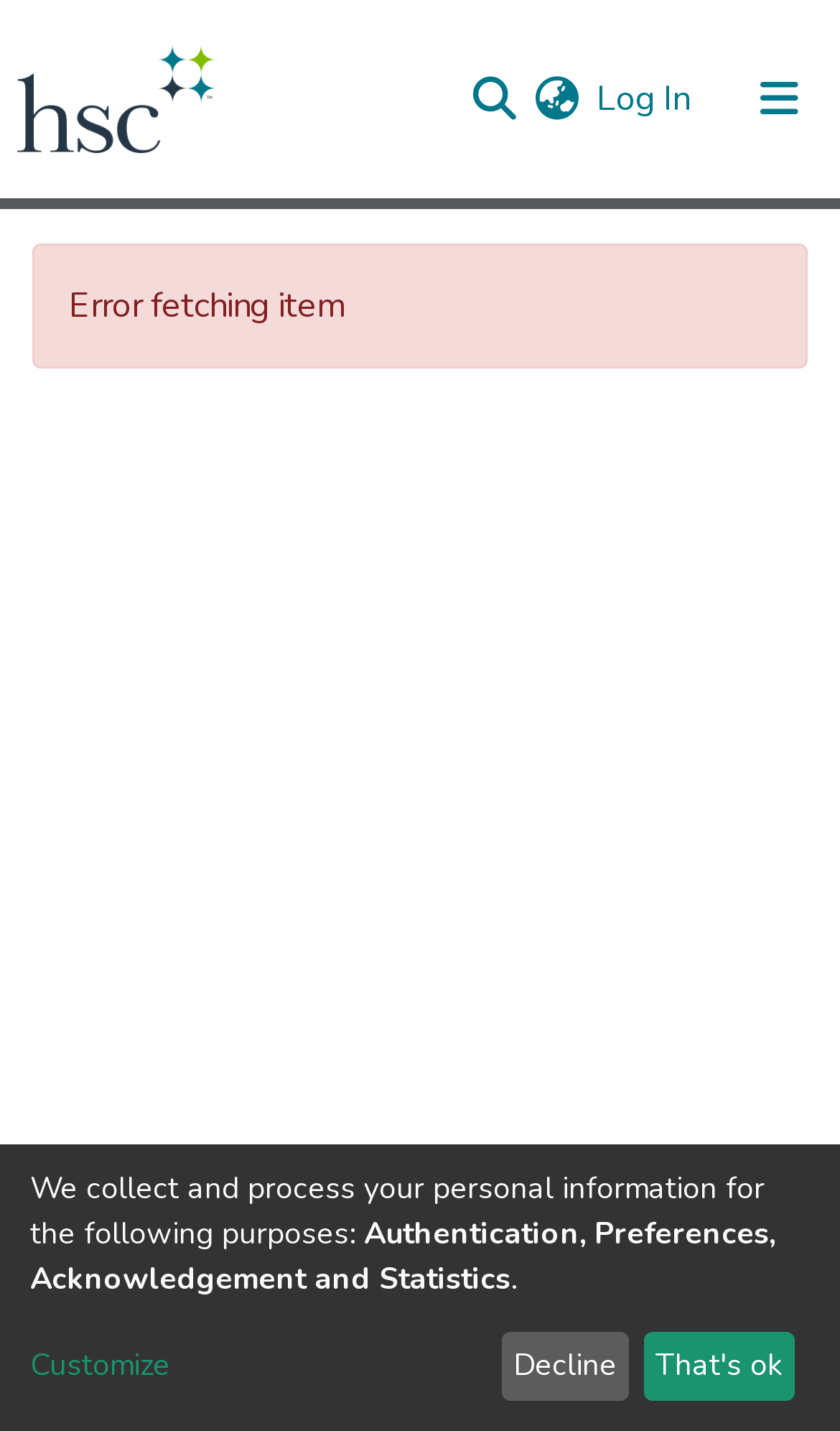Determine the bounding box coordinates for the area that should be clicked to carry out the following instruction: "View DSpace software information".

[0.031, 0.925, 0.344, 0.958]